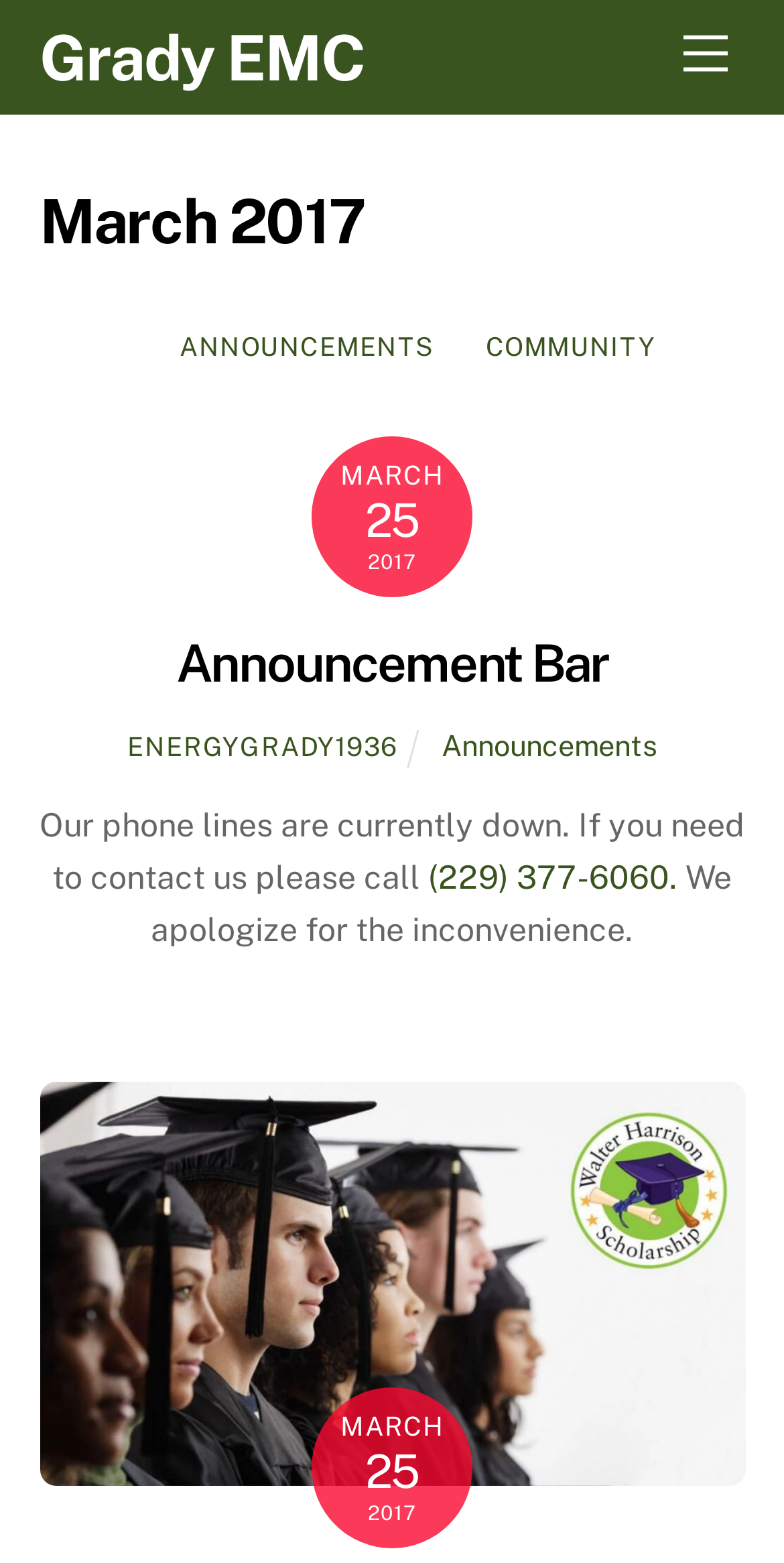Determine the bounding box coordinates of the section to be clicked to follow the instruction: "Go to Grady EMC homepage". The coordinates should be given as four float numbers between 0 and 1, formatted as [left, top, right, bottom].

[0.05, 0.013, 0.464, 0.06]